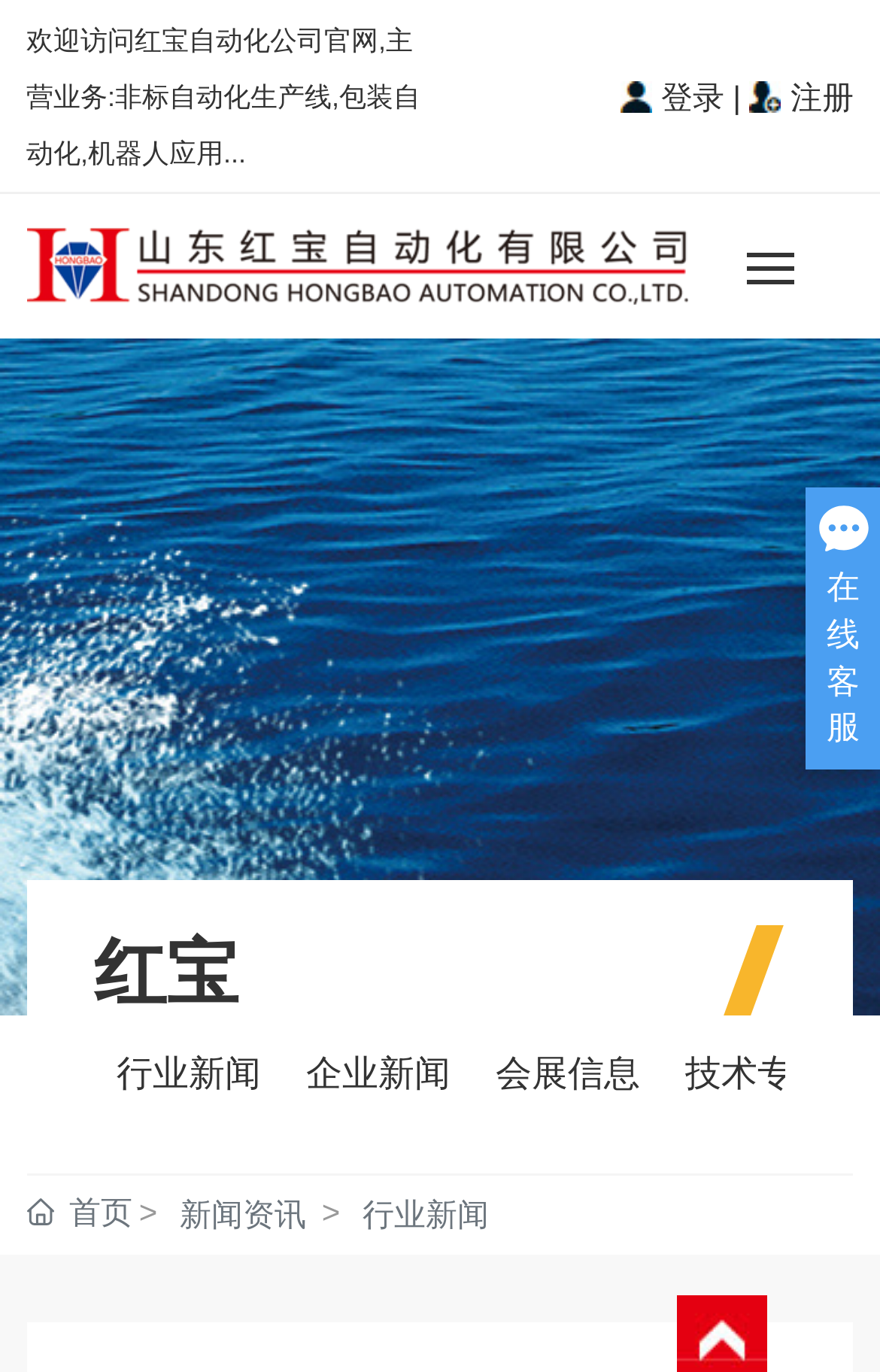What is the purpose of the '在线客服' button?
Look at the image and provide a detailed response to the question.

The '在线客服' button is located in the top-right corner of the webpage and is likely used to provide online customer service to visitors. It is a common feature on Chinese websites, where customers can click to initiate a chat with a customer service representative.